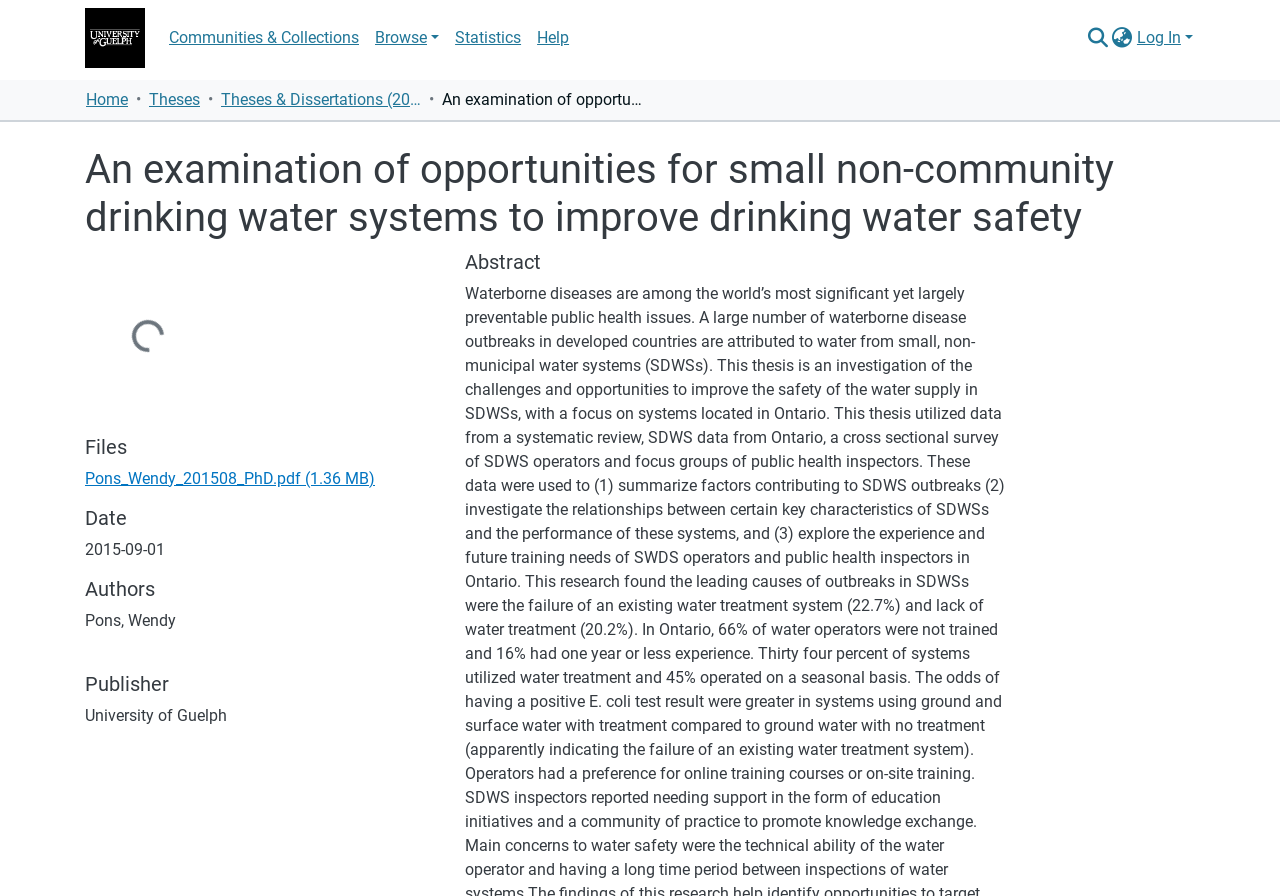Identify the bounding box coordinates of the section that should be clicked to achieve the task described: "Log in".

[0.887, 0.031, 0.934, 0.052]